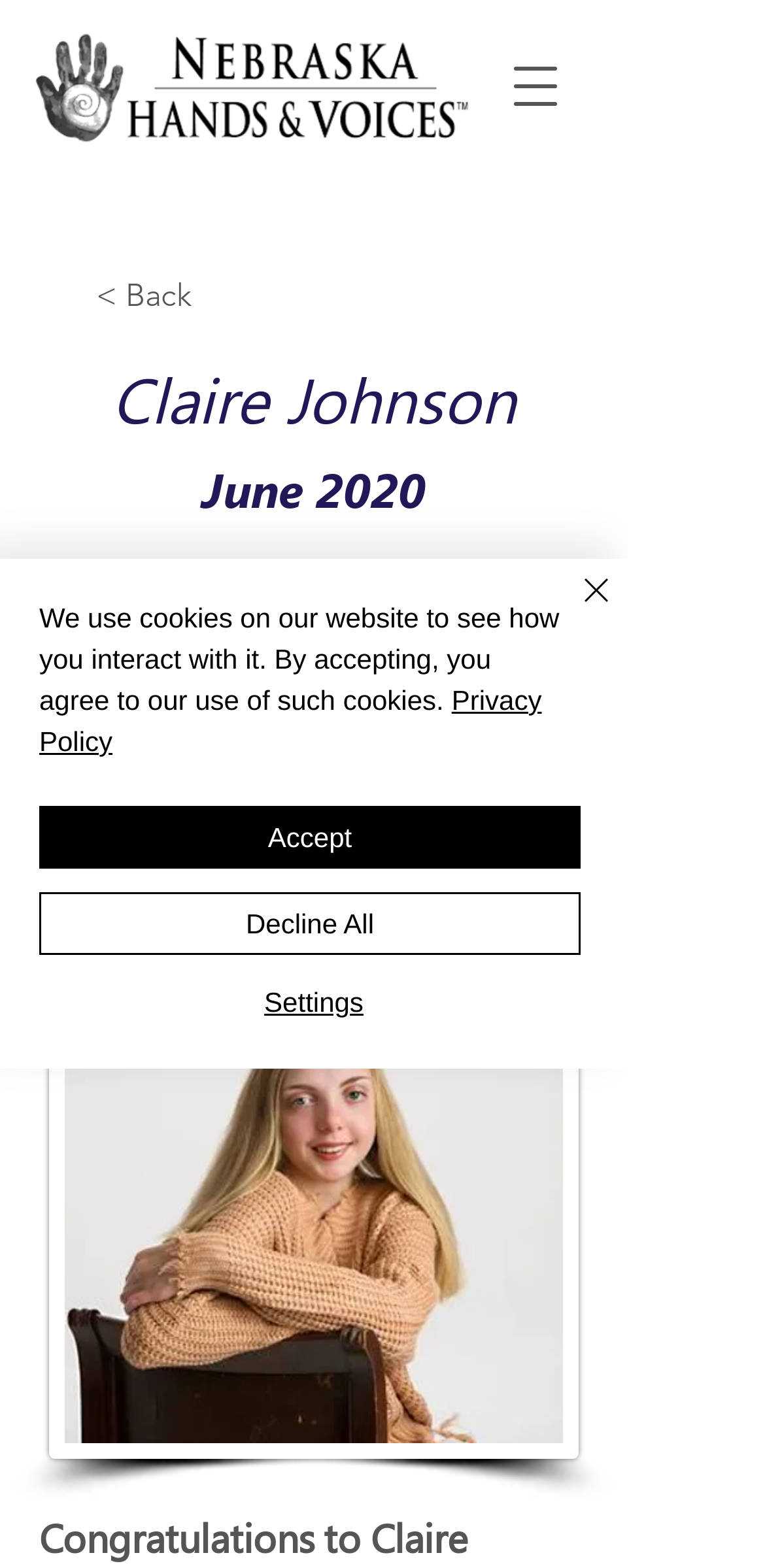Offer a meticulous caption that includes all visible features of the webpage.

The webpage is about "Meet Nebraska Hands & Voices Rising Stars". At the top left, there is a black and white logo of Nebraska Hands and Voices, which features a hand with a cochlea in the middle. Next to the logo, there is a button to open the navigation menu. 

Below the logo, there is a heading that reads "Claire Johnson", which is likely a title or a name. To the right of the heading, there is a link that says "< Back". Below the link, there is a static text that reads "June 2020". 

On the right side of the page, there is an image of a shooting star. Below the shooting star image, there is a generic image with a filename "6 Claire-Johnson-June-2020-Rising-Star.jpg", which contains an image of Claire Johnson. 

At the bottom of the page, there is an alert message that informs users about the use of cookies on the website. The alert message includes a link to the "Privacy Policy" and three buttons: "Accept", "Decline All", and "Settings". There is also a "Close" button with a close icon at the bottom right corner of the alert message.